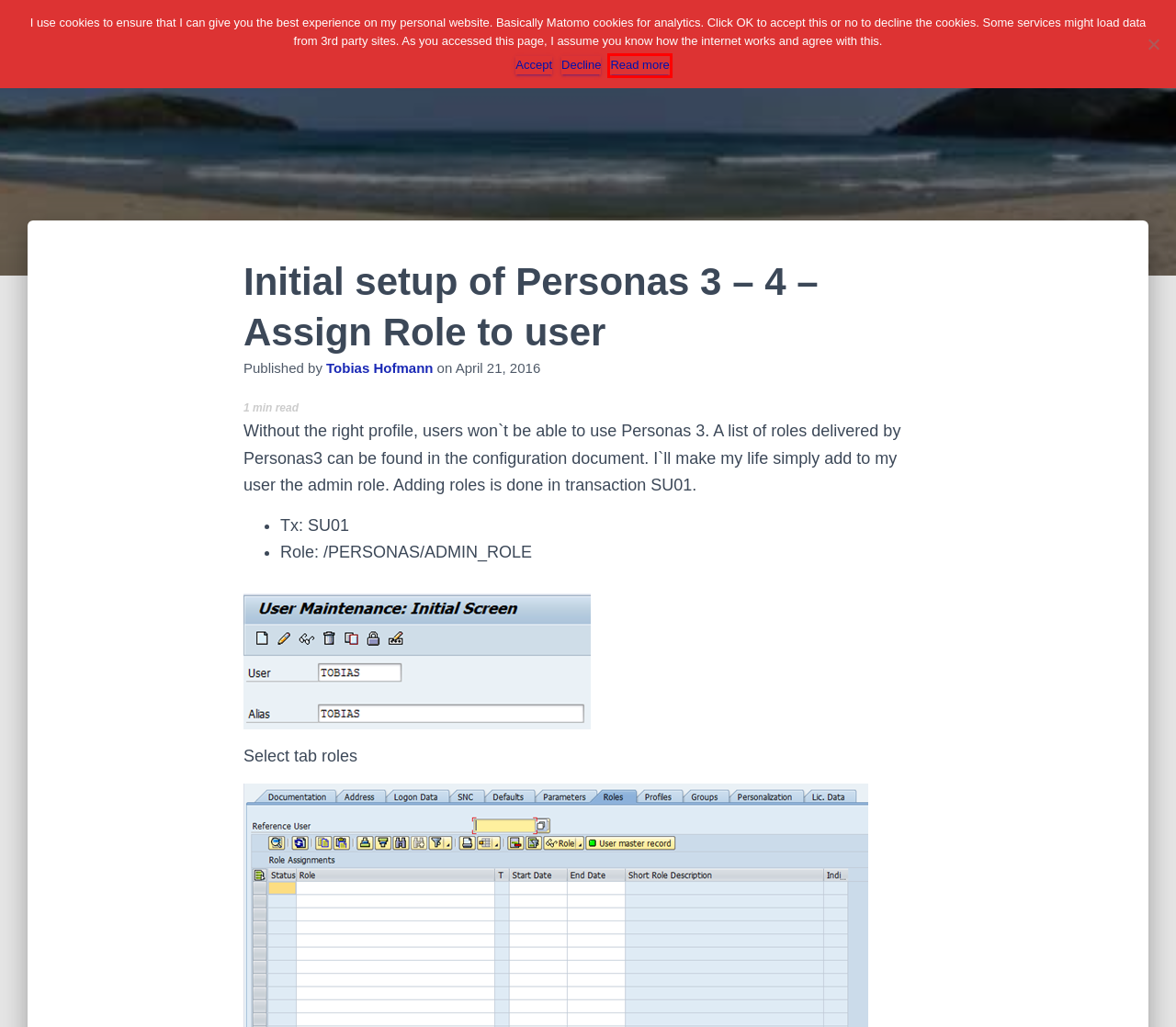Provided is a screenshot of a webpage with a red bounding box around an element. Select the most accurate webpage description for the page that appears after clicking the highlighted element. Here are the candidates:
A. pfcg Archives | It's full of stars!
B. UI5 | It's full of stars!
C. About | It's full of stars!
D. Datenschutzerklärung | It's full of stars!
E. Your next obsolete skill: UI5 development | It's full of stars!
F. How to install and configure SAP Personas 3 | It's full of stars!
G. SAP | It's full of stars!
H. Home | It's full of stars!

D